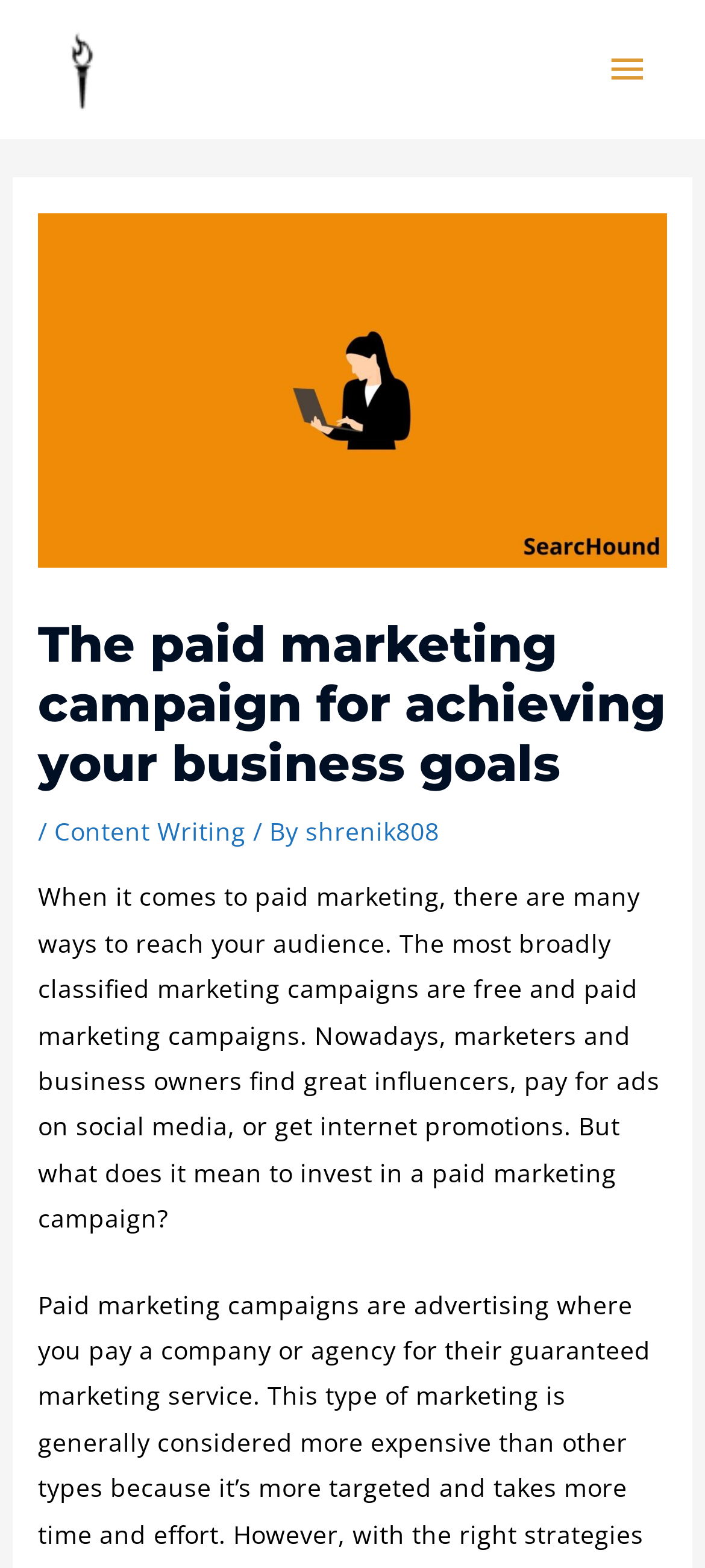Bounding box coordinates are specified in the format (top-left x, top-left y, bottom-right x, bottom-right y). All values are floating point numbers bounded between 0 and 1. Please provide the bounding box coordinate of the region this sentence describes: shrenik808

[0.433, 0.519, 0.623, 0.541]